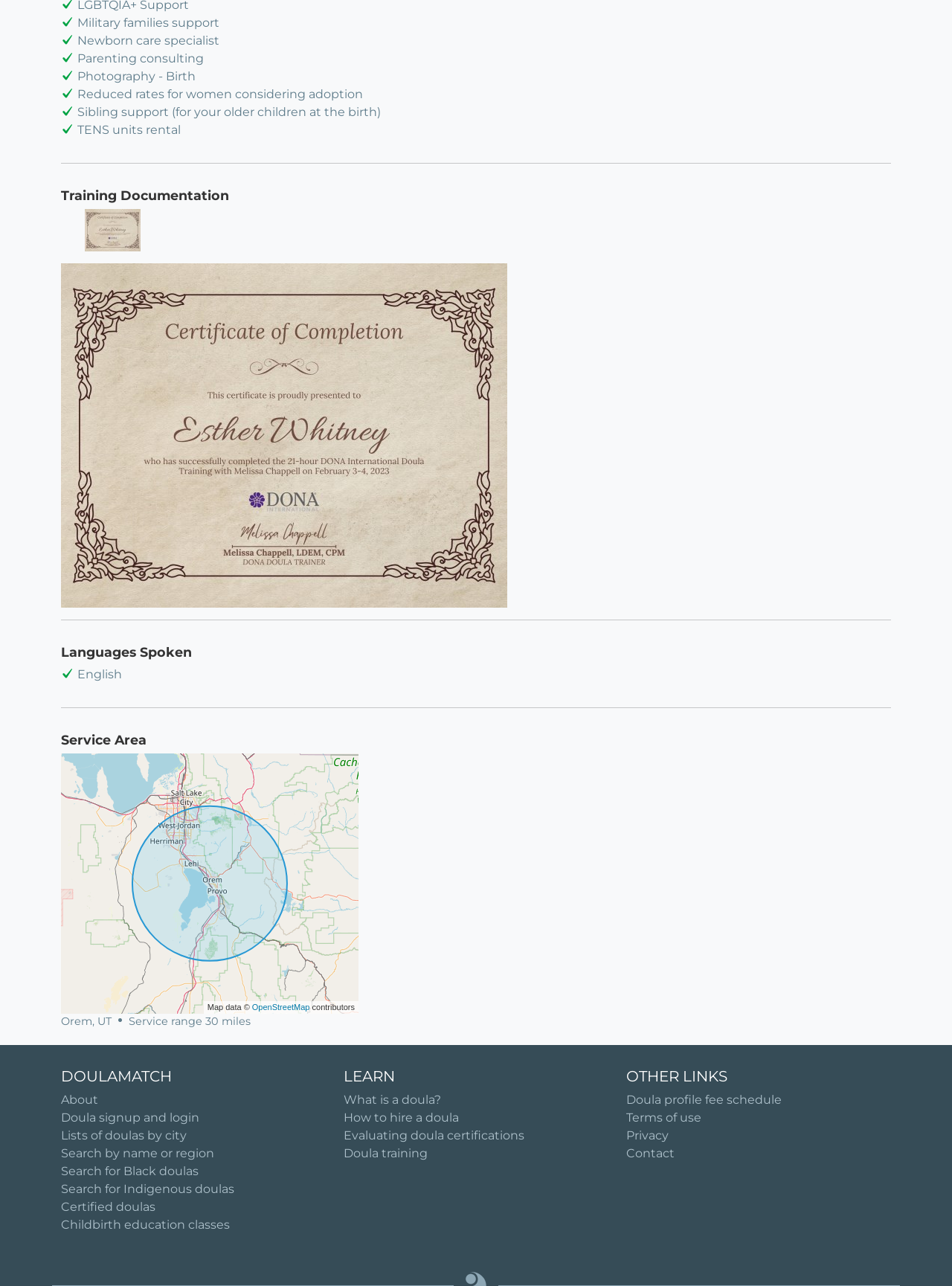Determine the bounding box coordinates in the format (top-left x, top-left y, bottom-right x, bottom-right y). Ensure all values are floating point numbers between 0 and 1. Identify the bounding box of the UI element described by: Evaluating doula certifications

[0.361, 0.877, 0.551, 0.888]